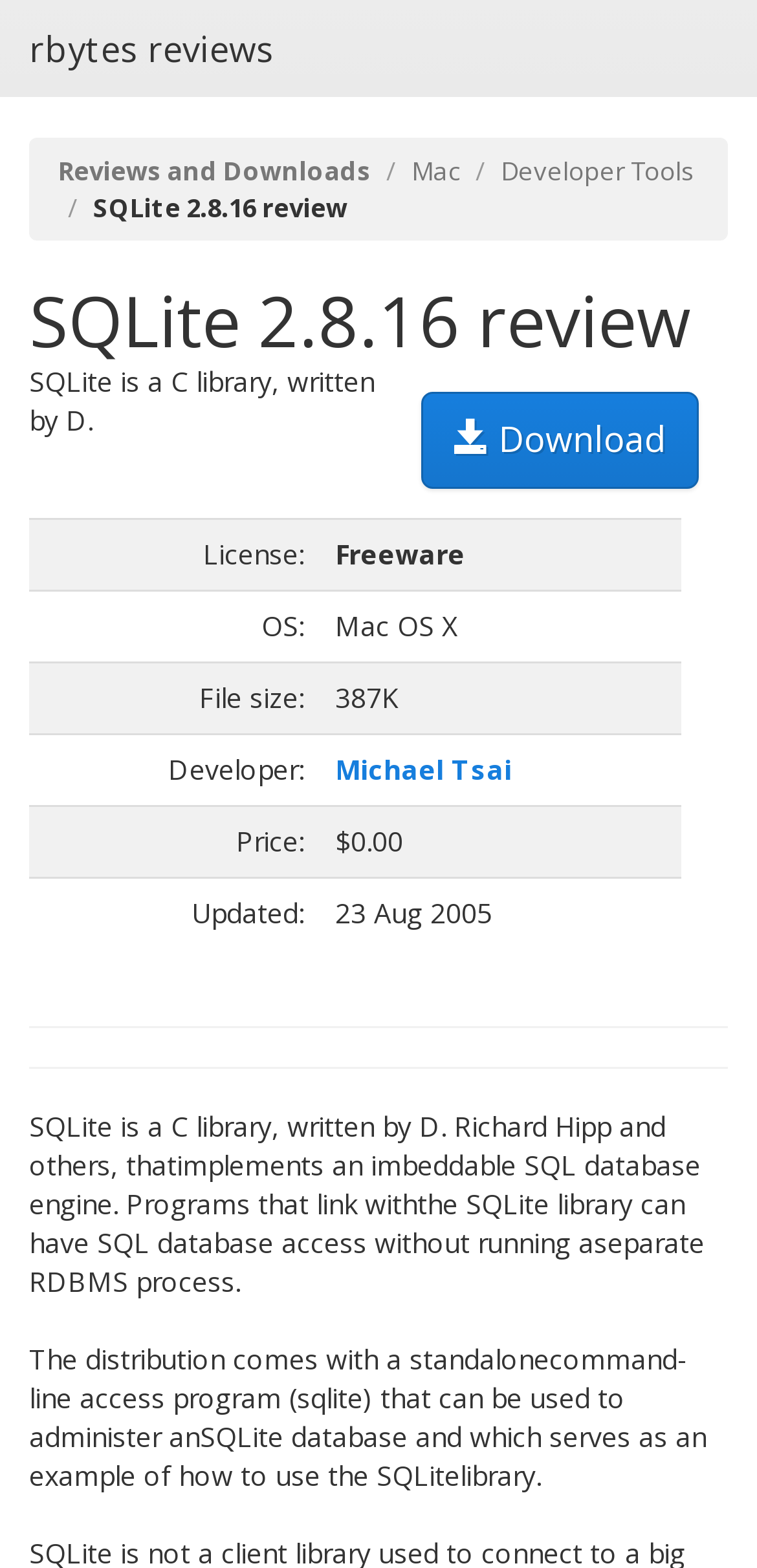Identify the bounding box coordinates for the UI element described as follows: Reviews and Downloads. Use the format (top-left x, top-left y, bottom-right x, bottom-right y) and ensure all values are floating point numbers between 0 and 1.

[0.077, 0.098, 0.49, 0.12]